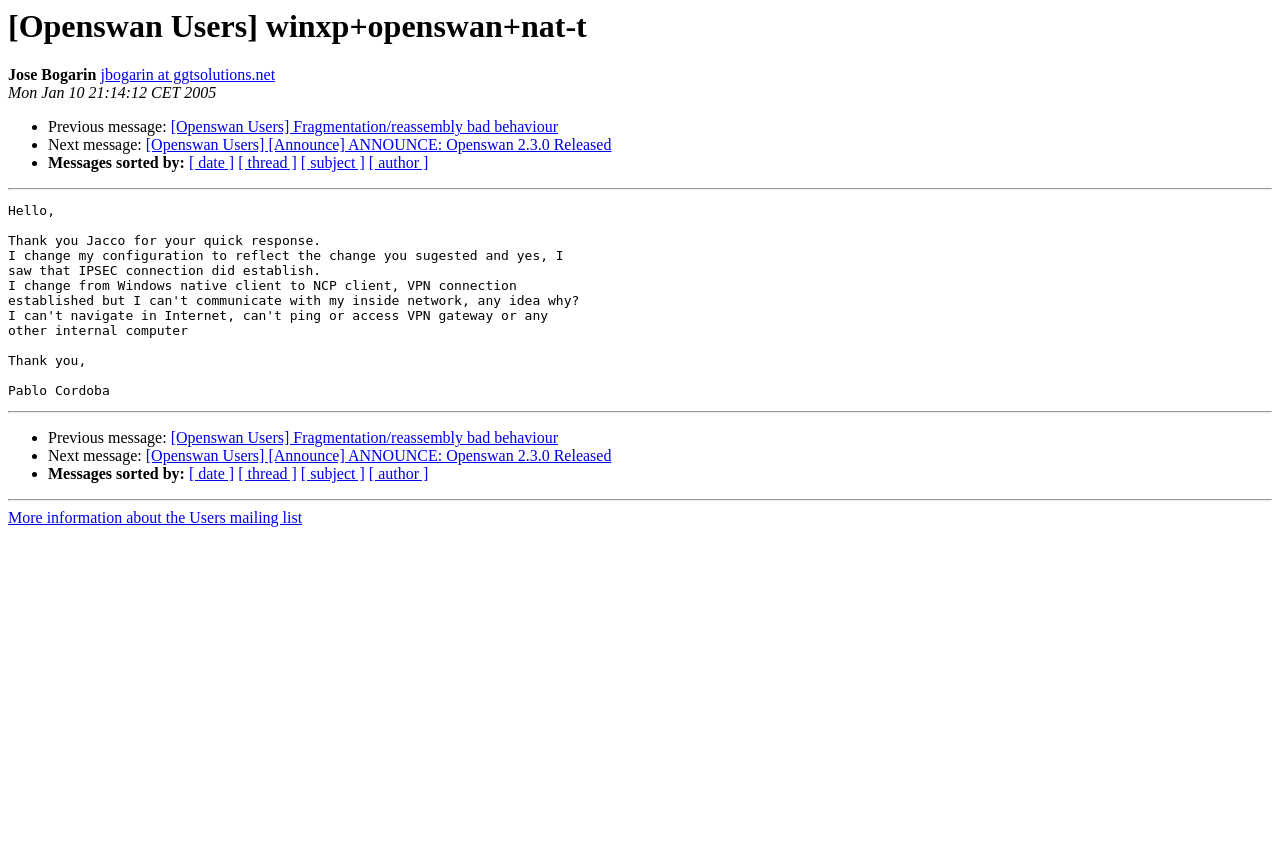What are the options to sort messages by?
Use the image to give a comprehensive and detailed response to the question.

The options to sort messages by are date, thread, subject, and author, which are indicated by the link elements '[ date ]', '[ thread ]', '[ subject ]', and '[ author ]' respectively.